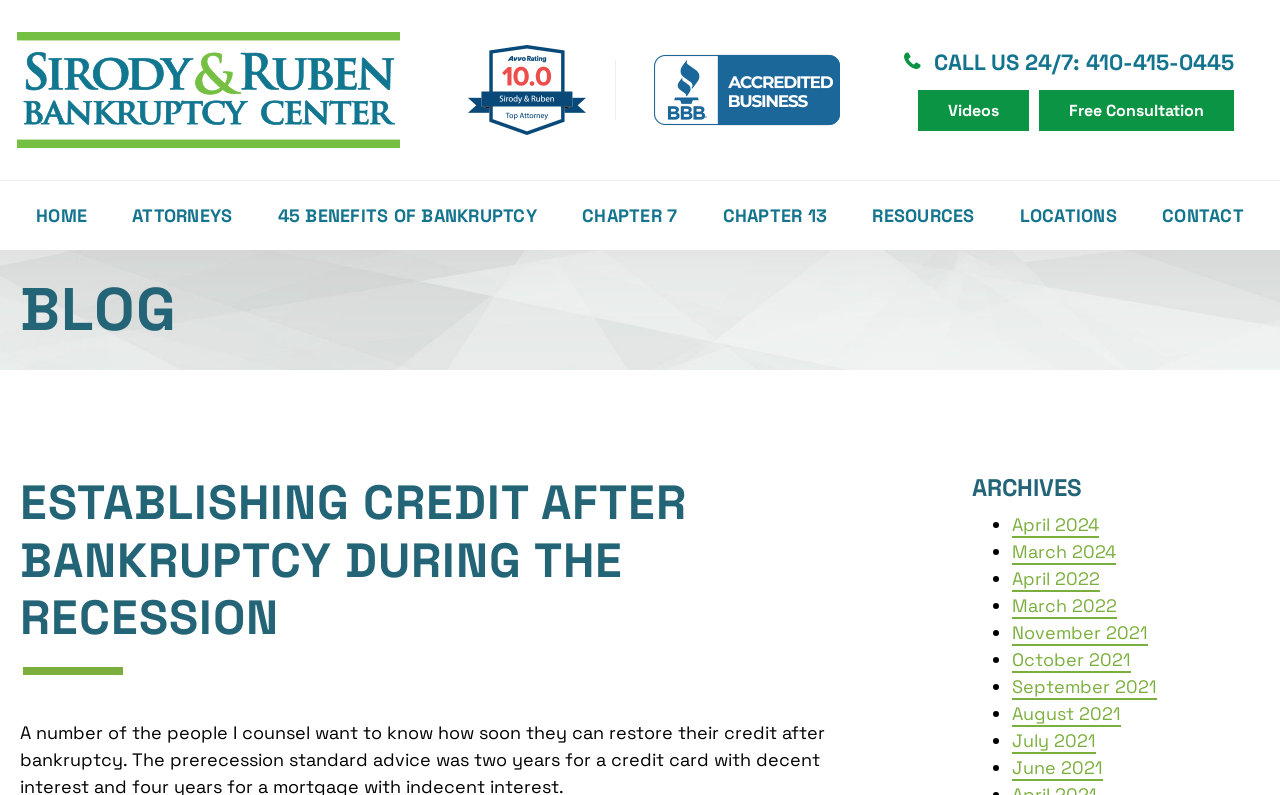How many archive links are there?
Based on the visual, give a brief answer using one word or a short phrase.

9